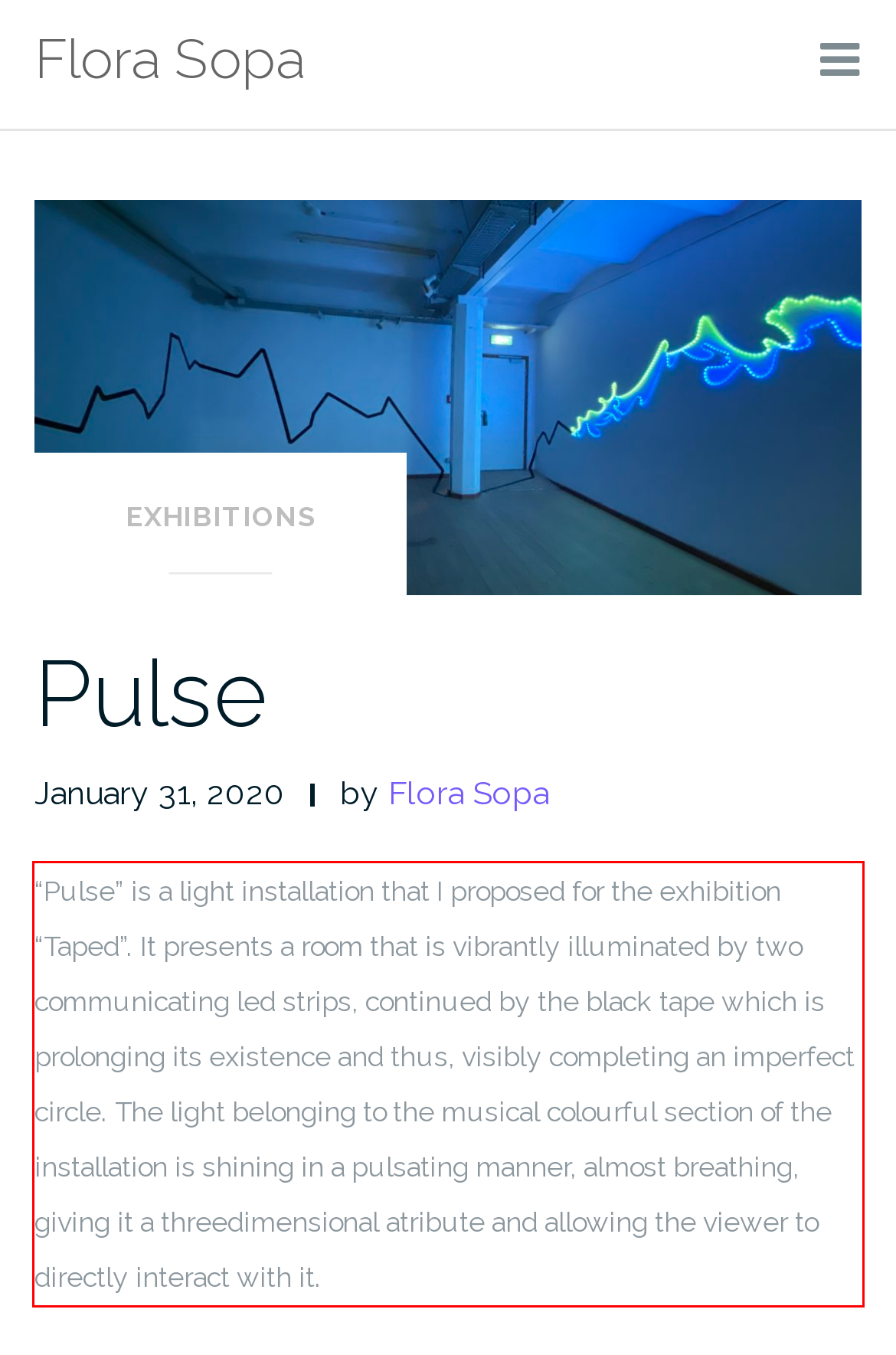Please extract the text content from the UI element enclosed by the red rectangle in the screenshot.

“Pulse” is a light installation that I proposed for the exhibition “Taped”. It presents a room that is vibrantly illuminated by two communicating led strips, continued by the black tape which is prolonging its existence and thus, visibly completing an imperfect circle. The light belonging to the musical colourful section of the installation is shining in a pulsating manner, almost breathing, giving it a threedimensional atribute and allowing the viewer to directly interact with it.